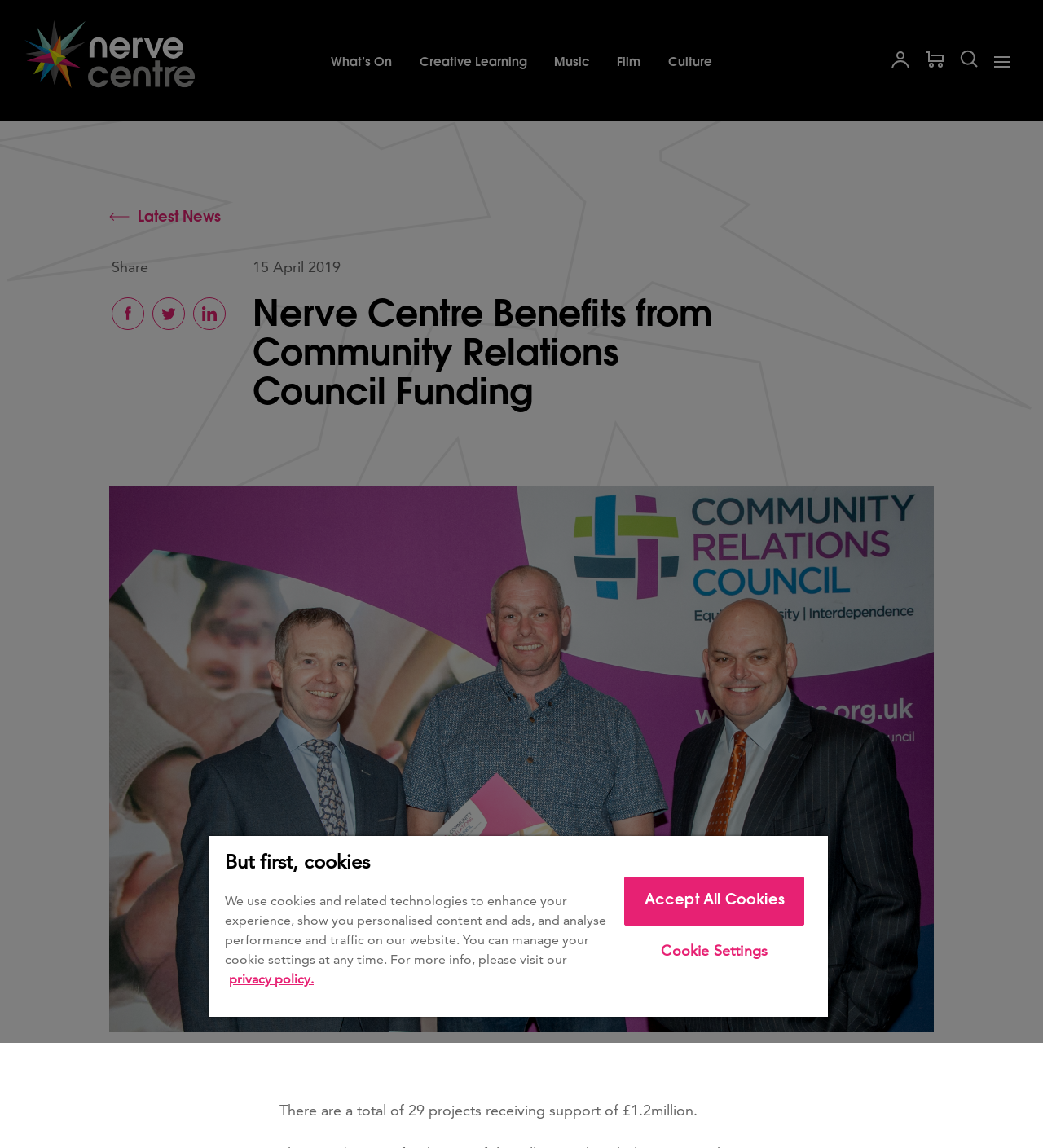Use a single word or phrase to answer the question:
How many projects are receiving support?

29